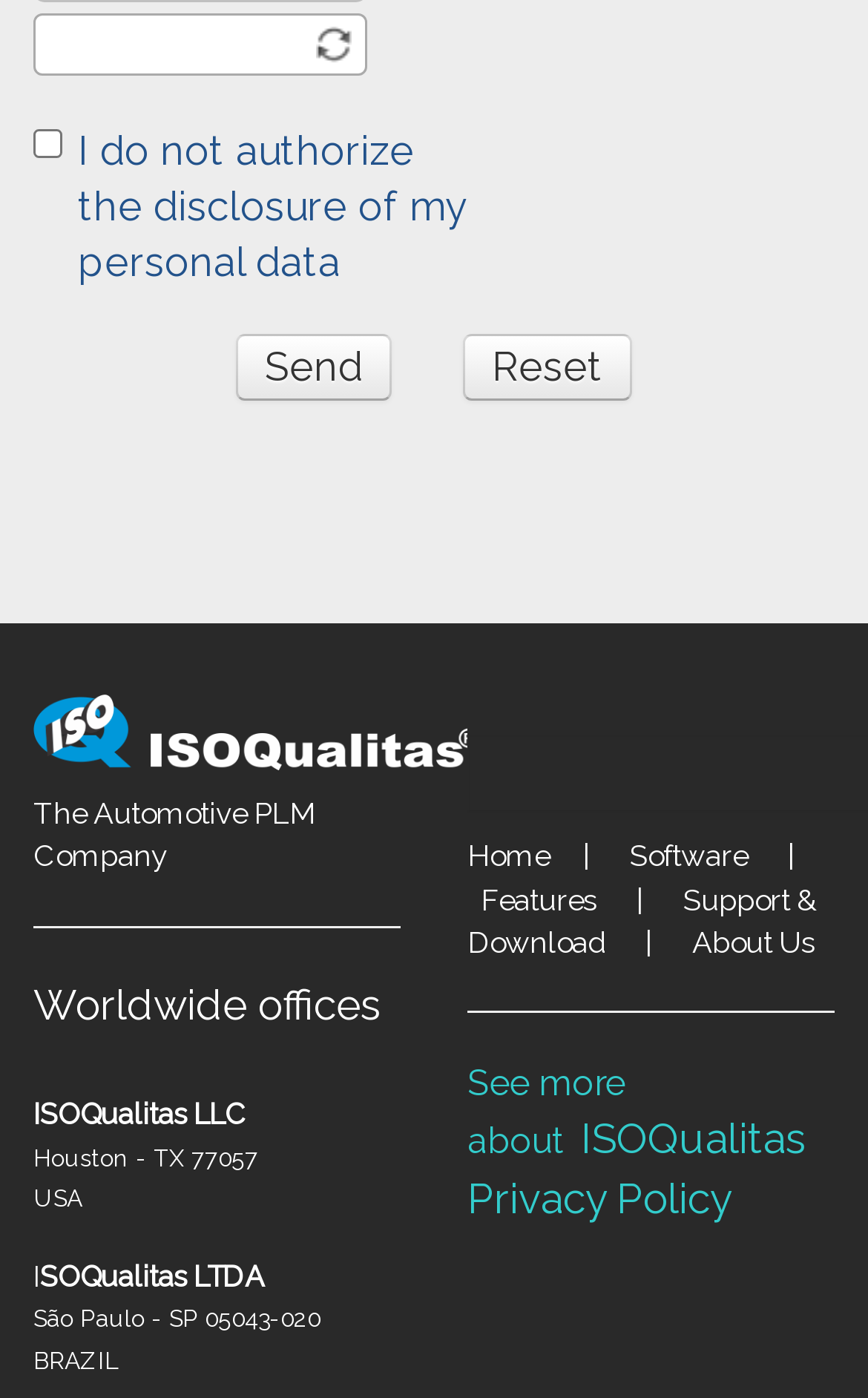Using the details from the image, please elaborate on the following question: What is the company name mentioned on the webpage?

The company name is mentioned in the logo at the top of the webpage, and also in the text 'ISOQualitas LLC' and 'ISOQualitas LTDA' which are the names of the company's offices in the USA and Brazil respectively.